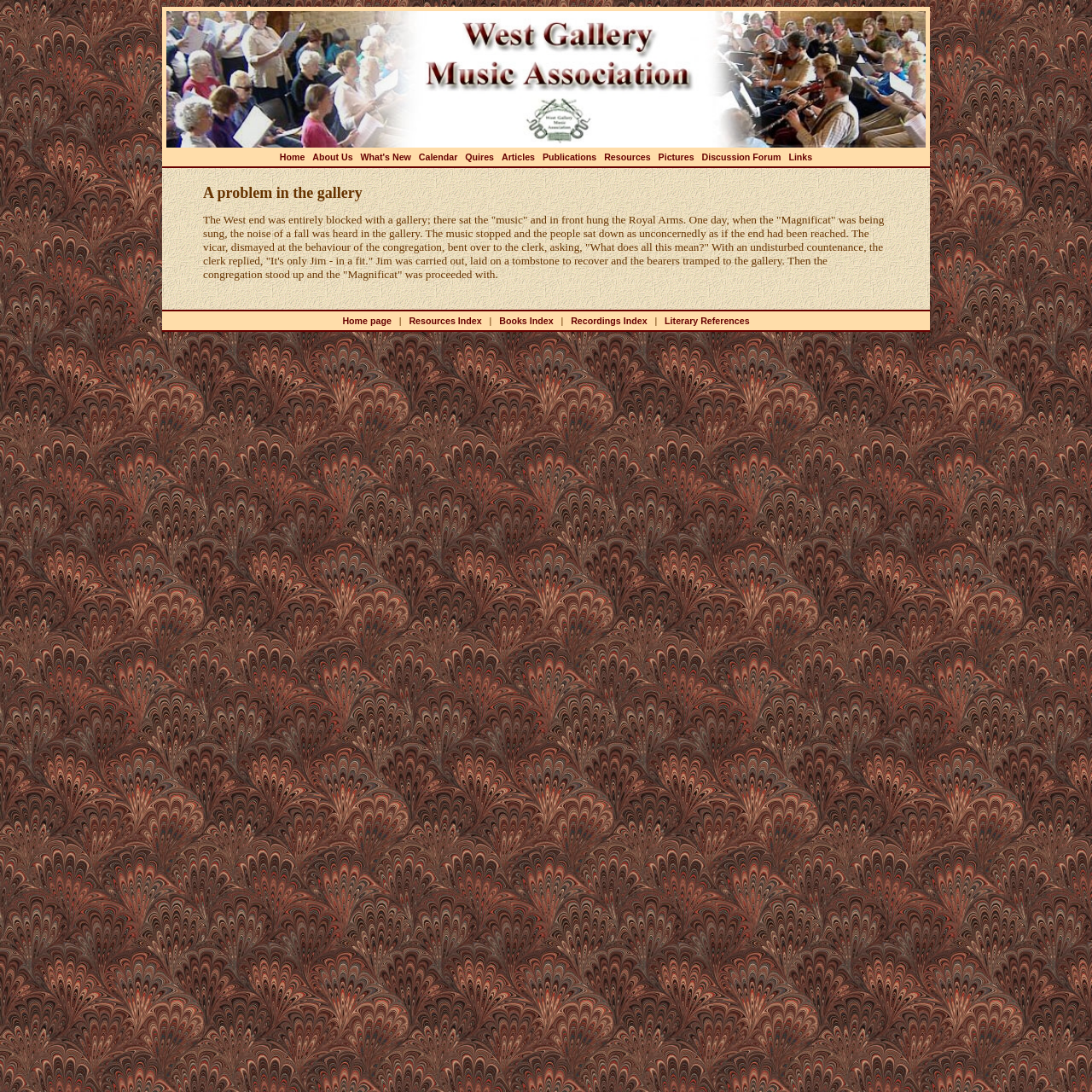Is there an image on the webpage?
Respond to the question with a single word or phrase according to the image.

Yes